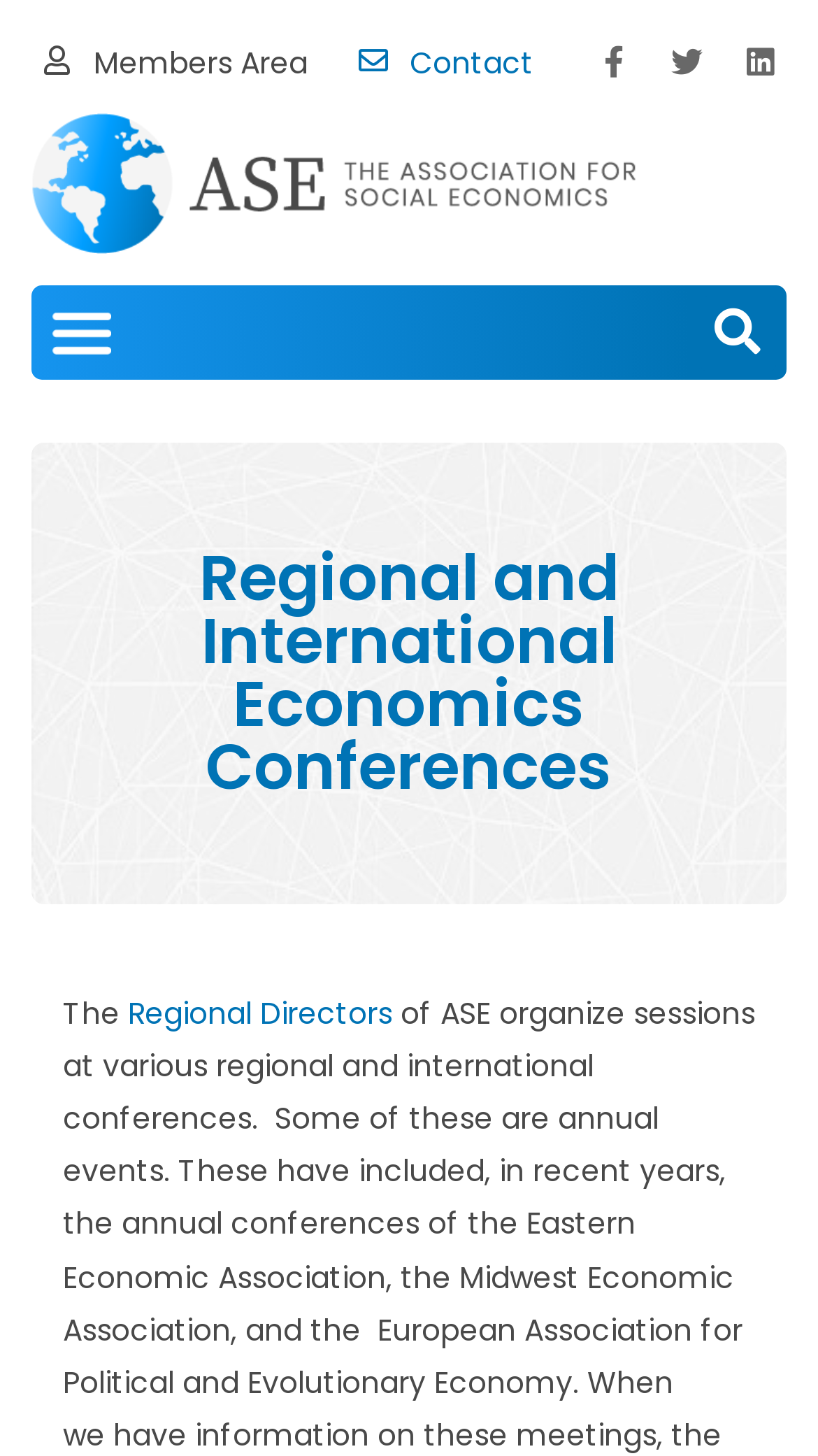Create a detailed summary of the webpage's content and design.

The webpage is about the Regional and International Economics Conferences organized by the Association for Social Economics. At the top, there are several links, including an empty link, "Members Area", and another empty link. To the right of these links, there is a "Contact" heading with a "Contact" link below it. Further to the right, there are social media links, including Facebook, Twitter, and LinkedIn.

Below the top section, there is a large link that spans most of the width of the page. Below this link, there are two smaller links, one to the left and one to the right. To the right of these links, there is a search bar with a "Search" button.

The main content of the page is headed by "Regional and International Economics Conferences", which is a prominent heading. Below this heading, there is a paragraph of text that starts with "The" and mentions "Regional Directors".